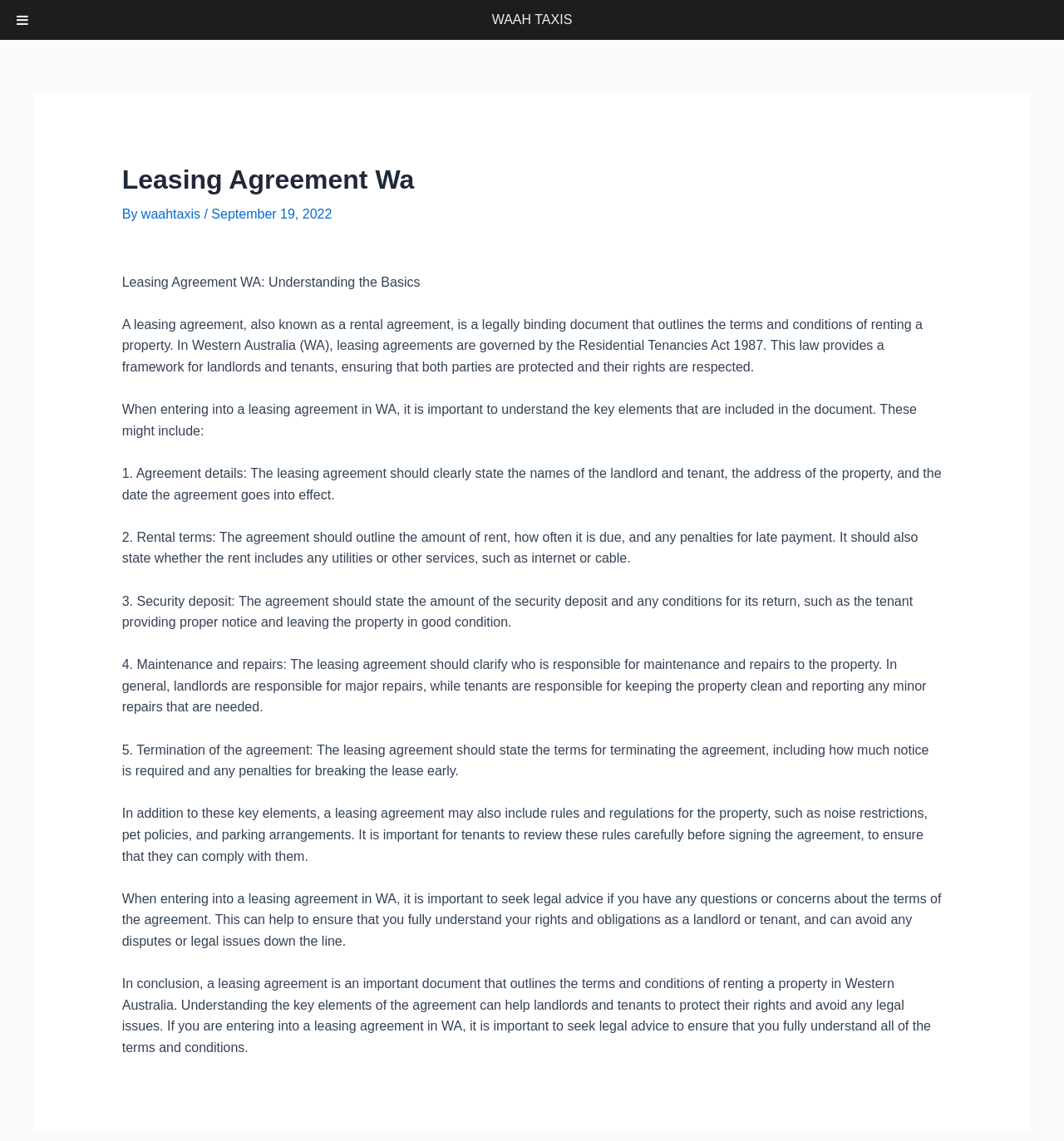Who is responsible for major repairs in a rental property?
By examining the image, provide a one-word or phrase answer.

Landlords